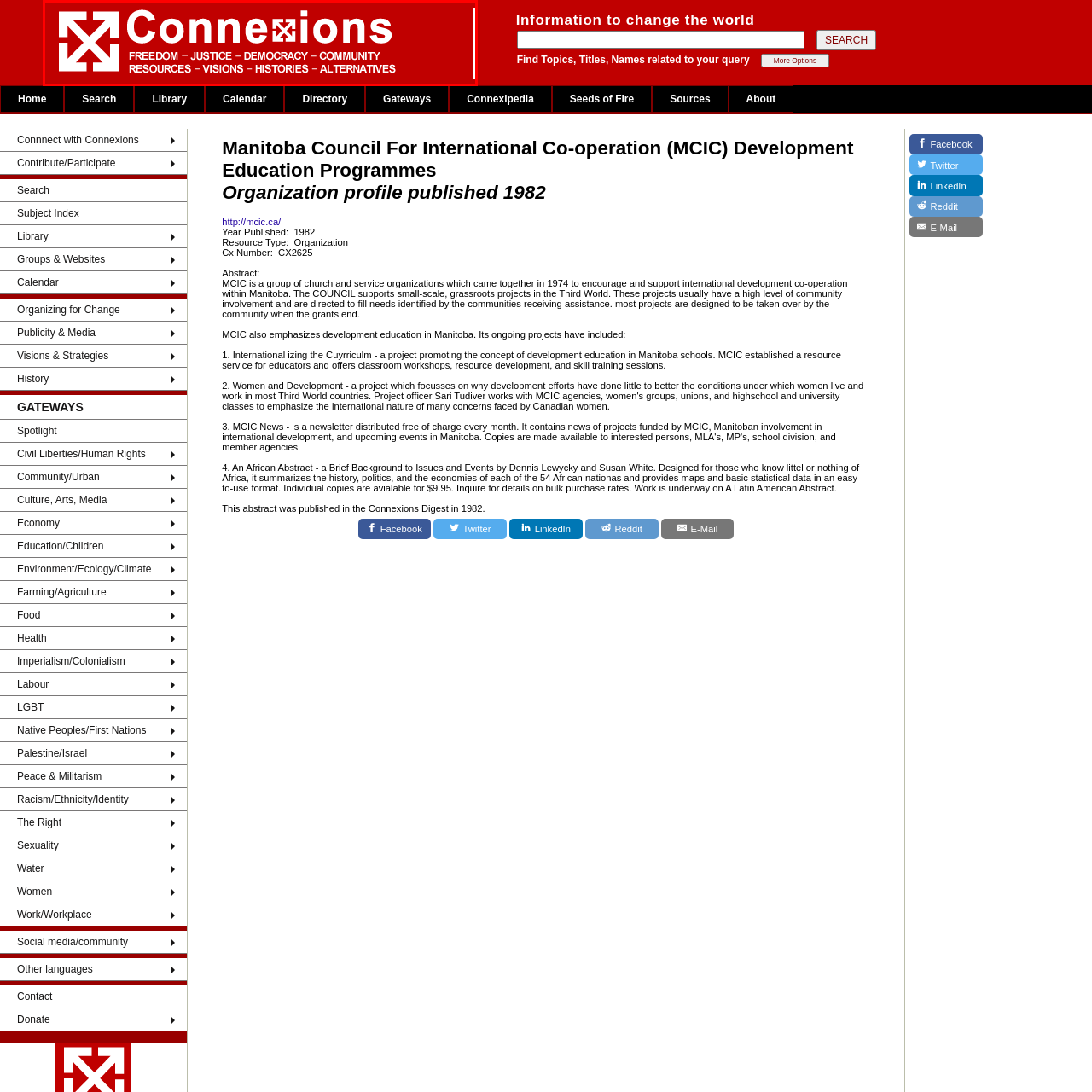Refer to the image enclosed in the red bounding box, then answer the following question in a single word or phrase: How many key concepts are mentioned in the tagline?

8